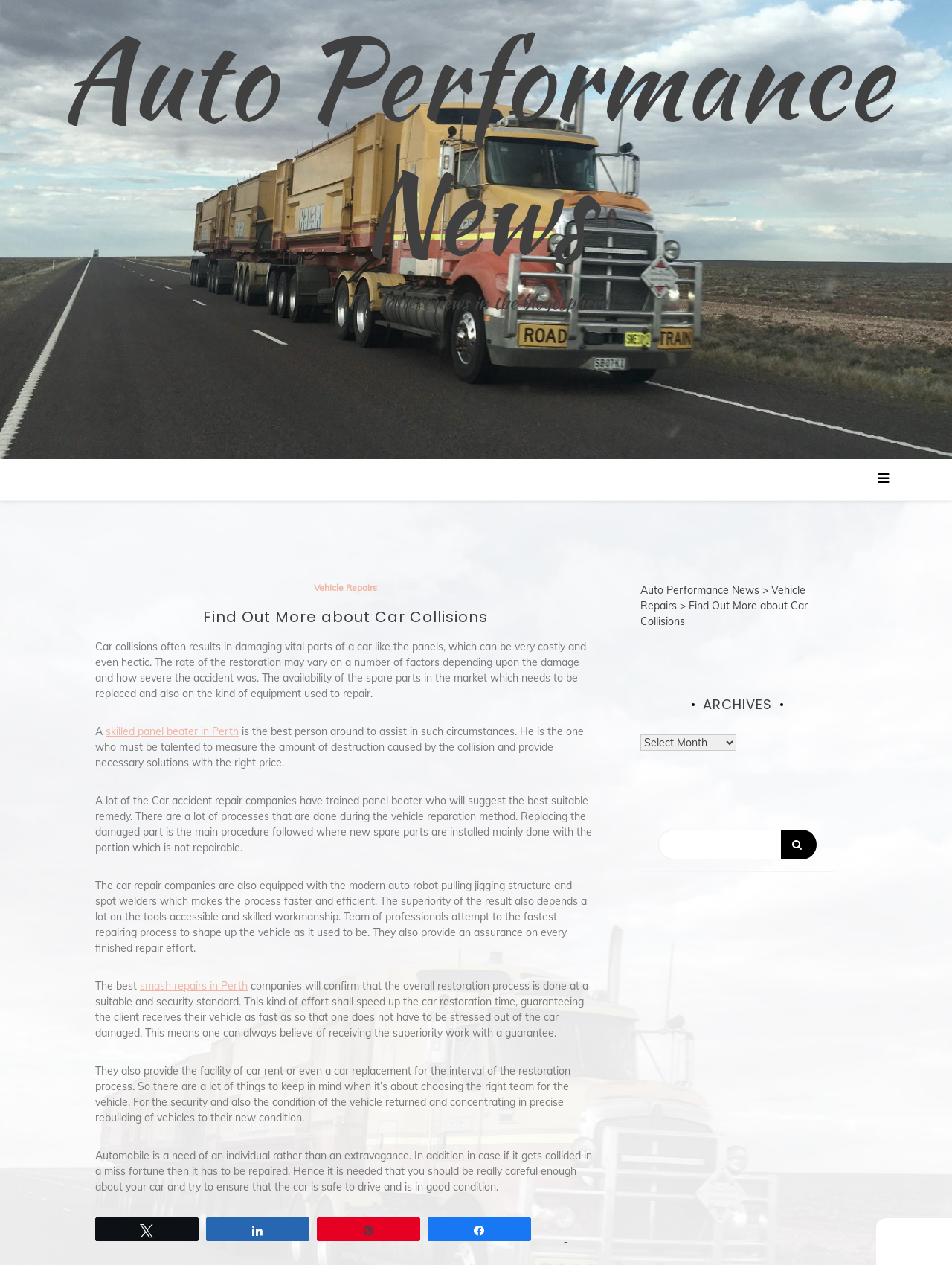What is the main topic of the article?
From the image, respond using a single word or phrase.

Car collisions